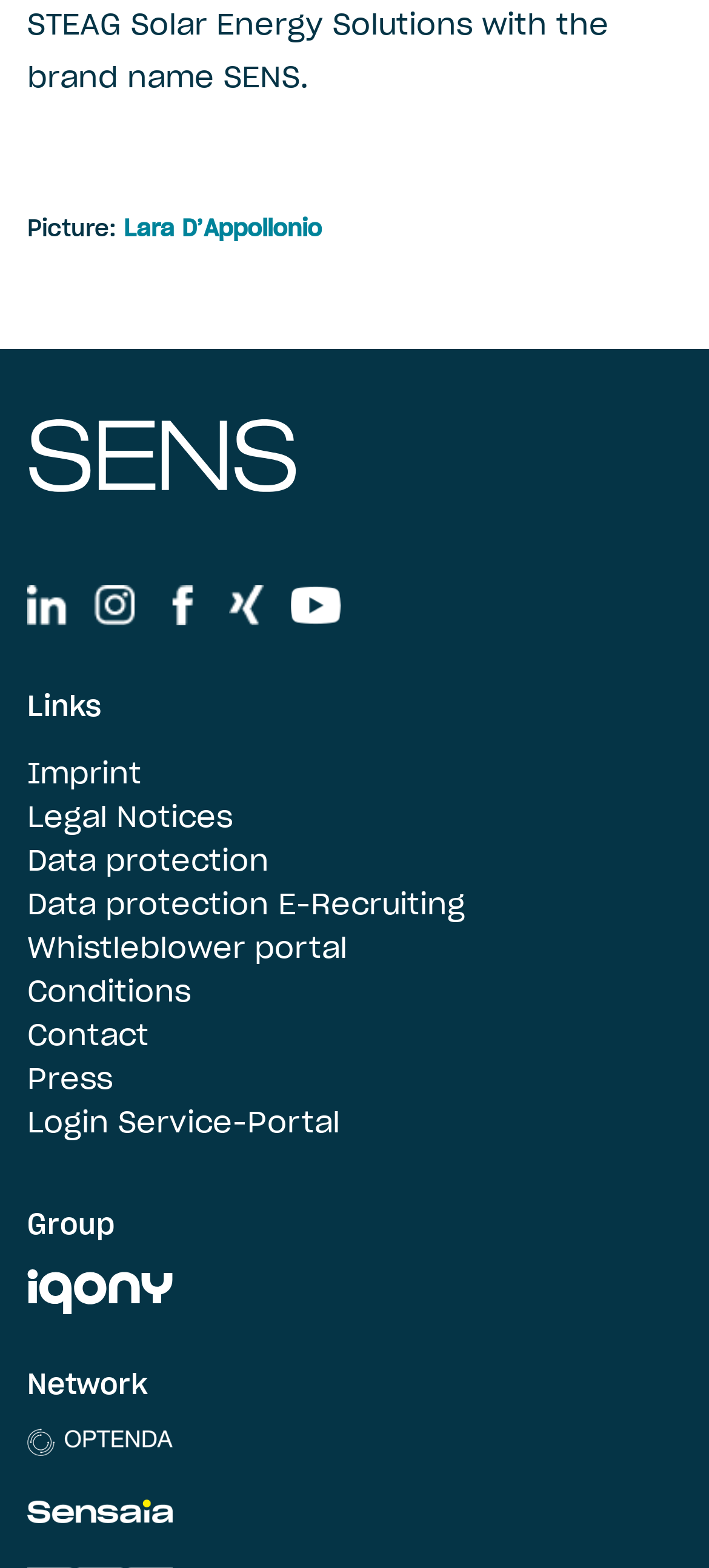Locate the bounding box coordinates of the element's region that should be clicked to carry out the following instruction: "Check Imprint". The coordinates need to be four float numbers between 0 and 1, i.e., [left, top, right, bottom].

[0.038, 0.481, 0.2, 0.504]